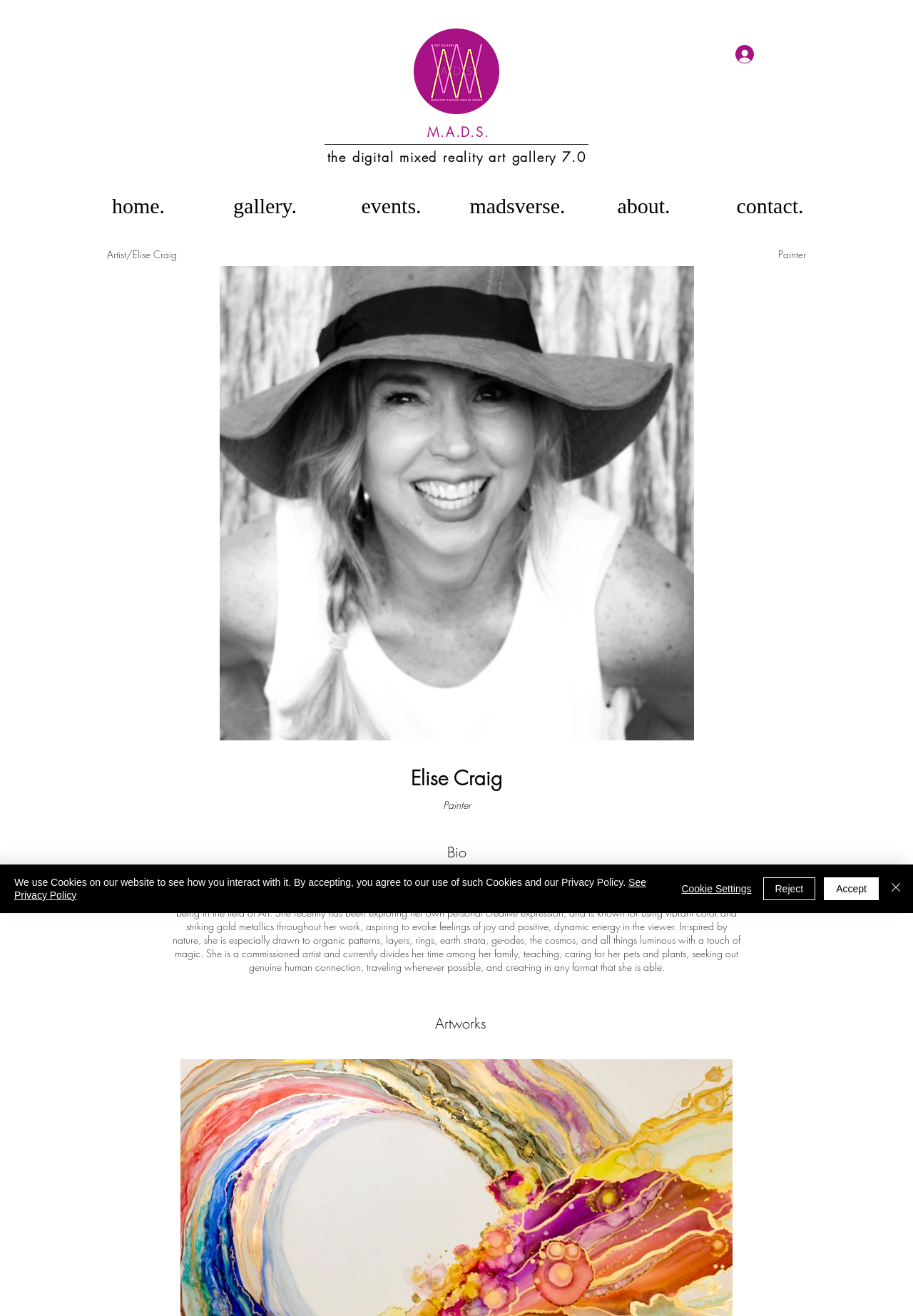Determine the bounding box coordinates of the region that needs to be clicked to achieve the task: "Visit the home page".

[0.082, 0.145, 0.221, 0.168]